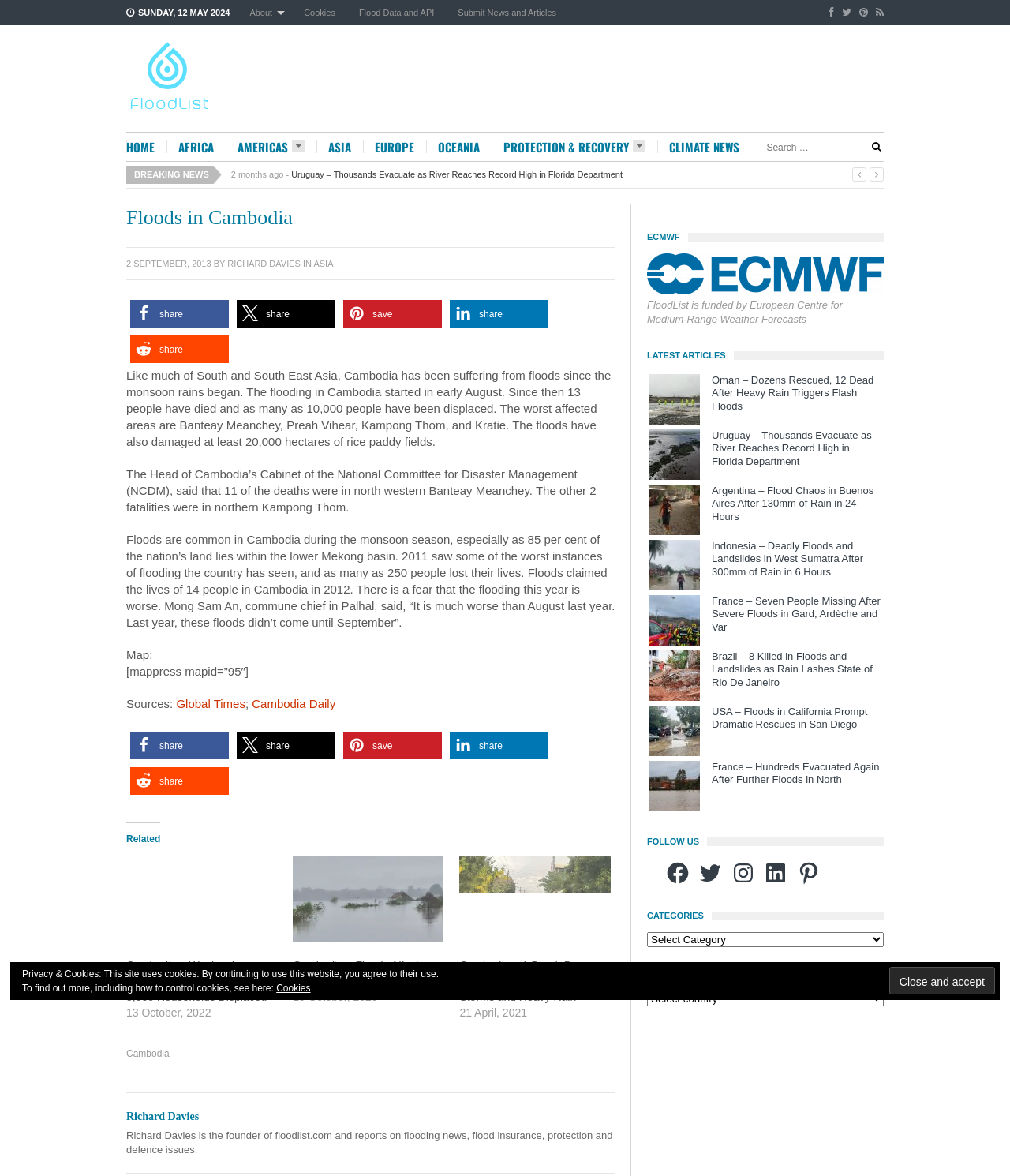Offer a meticulous caption that includes all visible features of the webpage.

The webpage is about Floods in Cambodia, specifically discussing the floods that occurred in 2013. At the top of the page, there is a navigation menu with links to "About", "Cookies", "Flood Data and API", and "Submit News and Articles". Below this menu, there is a search bar with a magnifying glass icon. 

On the left side of the page, there is a vertical menu with links to different regions, including "HOME", "AFRICA", "AMERICAS", "ASIA", "EUROPE", and "OCEANIA". There is also a link to "PROTECTION & RECOVERY" and "CLIMATE NEWS".

The main content of the page is an article about the floods in Cambodia. The article is divided into sections, with headings and paragraphs of text. The article discusses the impact of the floods, including the number of deaths and displaced people, and the affected areas. There are also quotes from officials and comparisons to previous years' floods.

Below the article, there are social media sharing buttons, including "Share on Facebook", "Share on X", "Pin it on Pinterest", and "Share on LinkedIn". These buttons are repeated at the bottom of the page.

There is also a map mentioned in the article, but it is not visible in the accessibility tree. The article cites sources, including "Global Times" and "Cambodia Daily", which are linked at the bottom of the page.